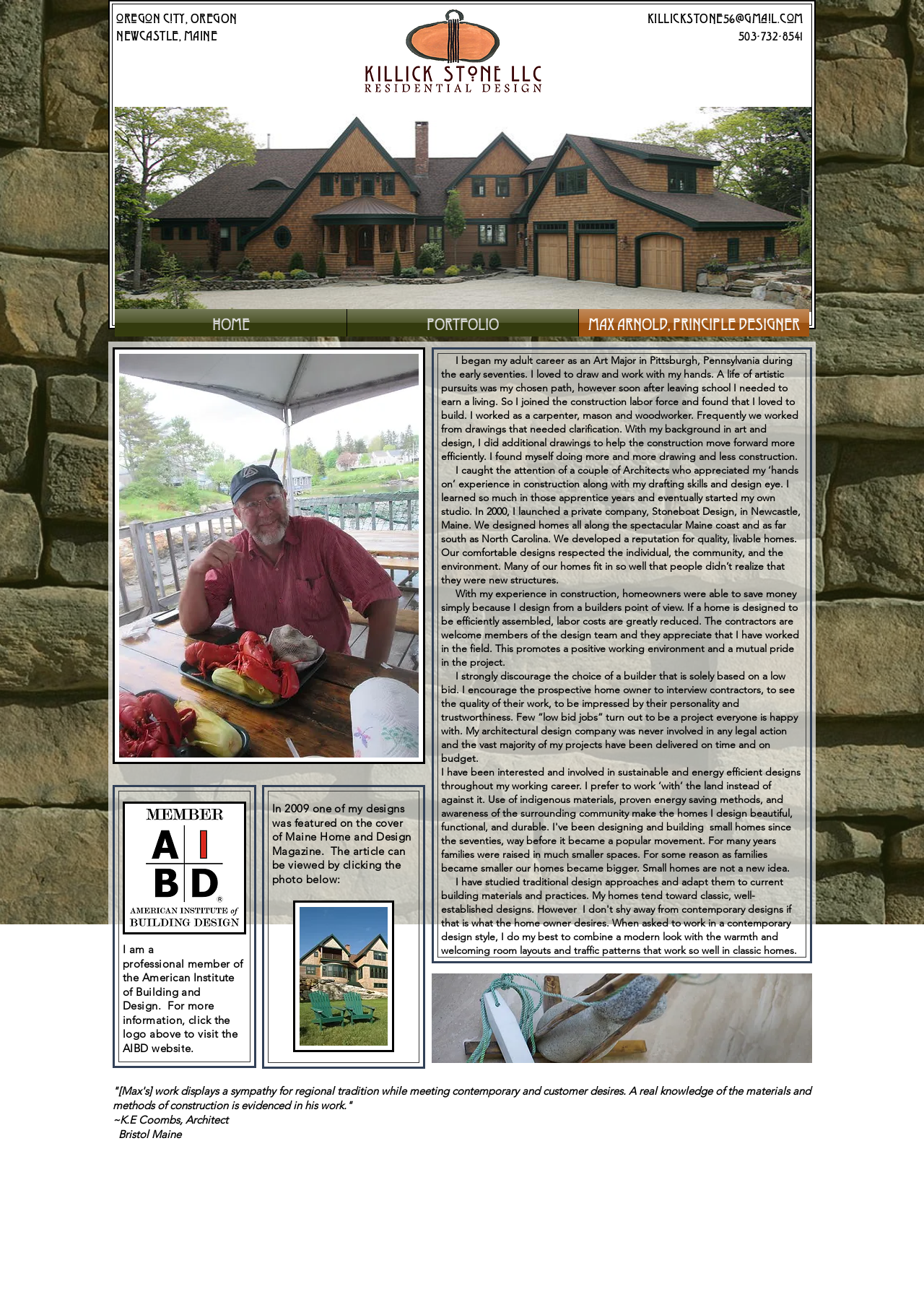Using the information from the screenshot, answer the following question thoroughly:
Where was Max Arnold's design featured in 2009?

The webpage mentions that one of Max Arnold's designs was featured on the cover of Maine Home and Design Magazine in 2009. This information is provided in the text that describes his achievements and experience.